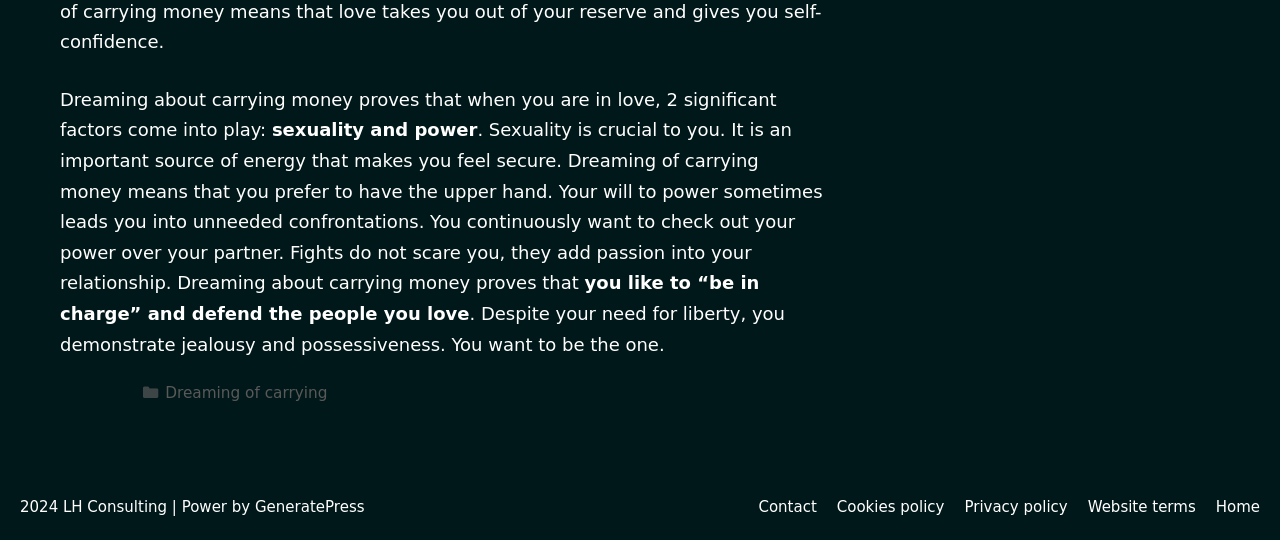Analyze the image and deliver a detailed answer to the question: What is the theme of the webpage related to?

The theme of the webpage is related to relationship and power, as discussed in the static text elements with IDs 303, 305, 306, 308, and 309, which mention topics such as sexuality, power, and relationships.